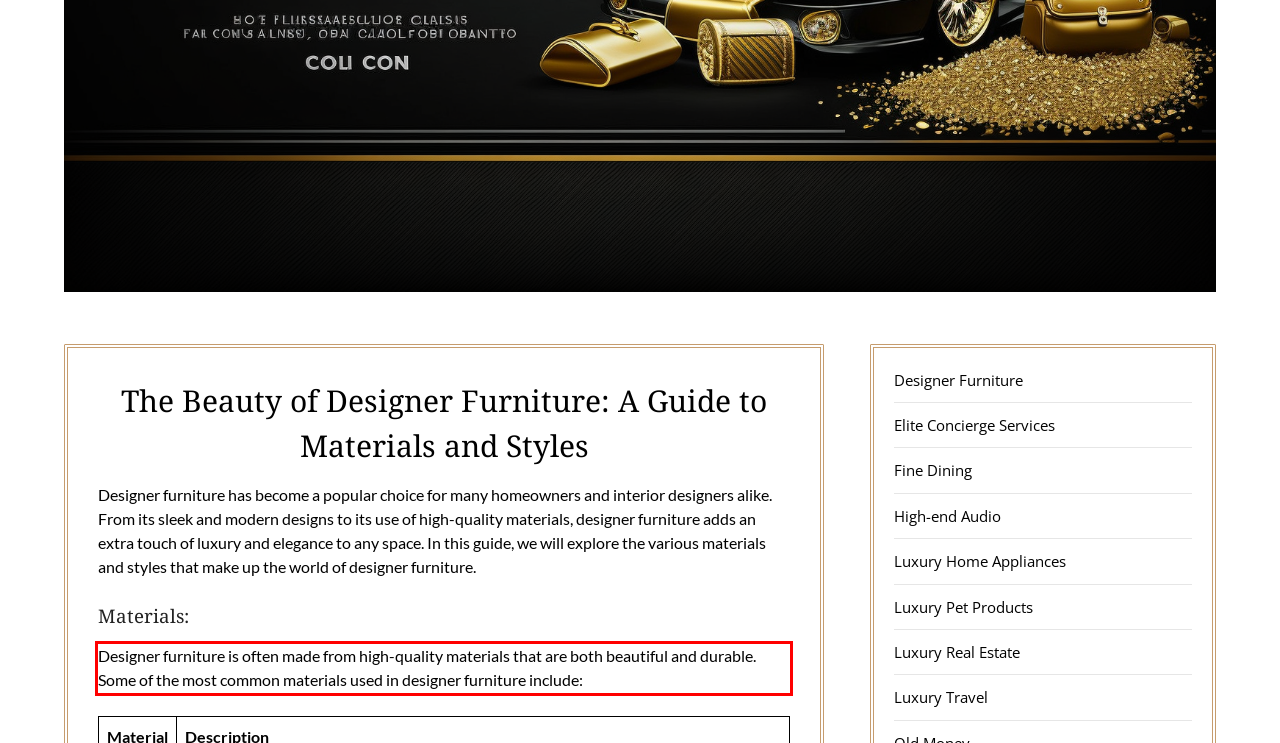Within the screenshot of the webpage, there is a red rectangle. Please recognize and generate the text content inside this red bounding box.

Designer furniture is often made from high-quality materials that are both beautiful and durable. Some of the most common materials used in designer furniture include: